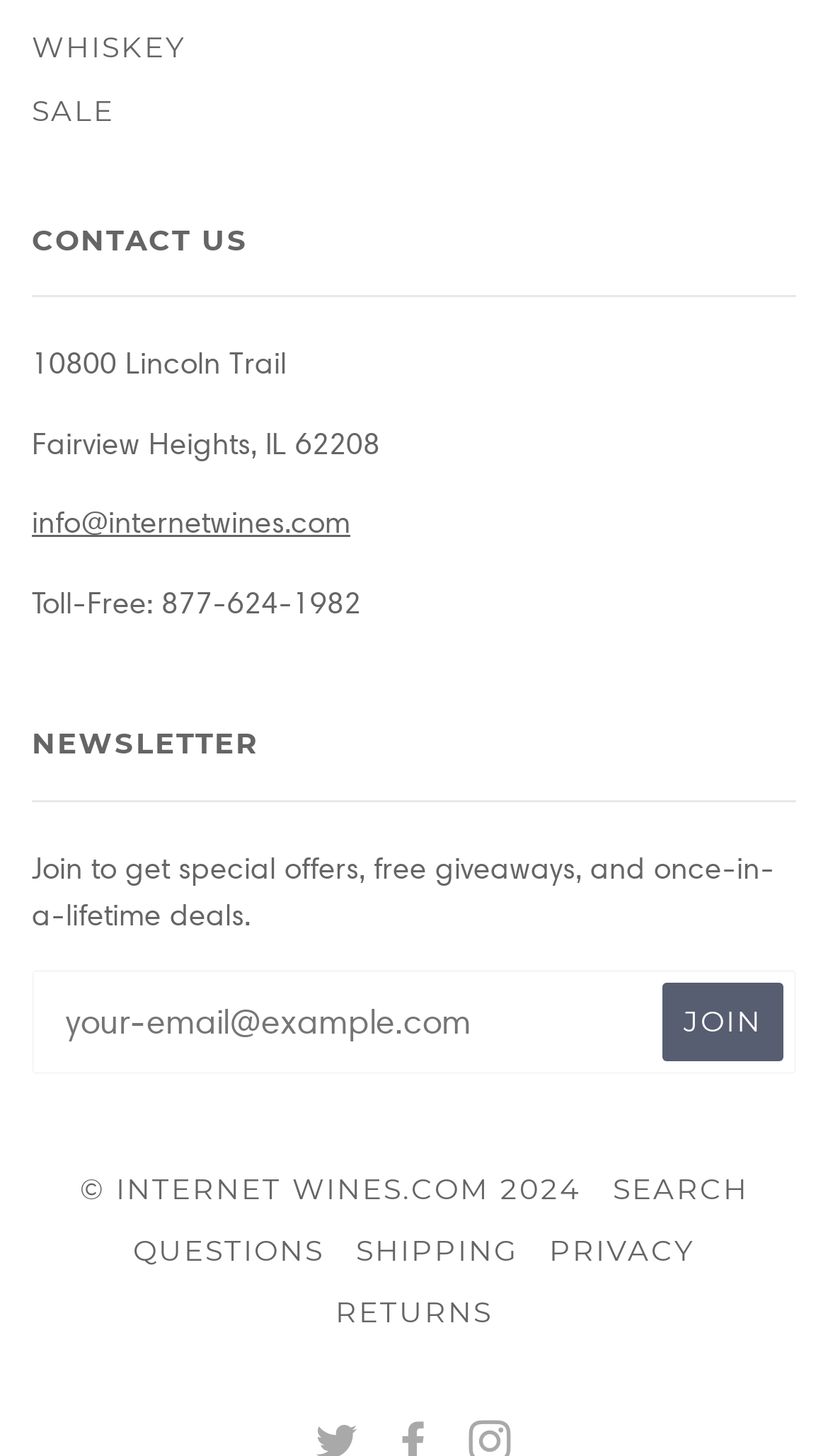What is the address of the company?
From the screenshot, supply a one-word or short-phrase answer.

10800 Lincoln Trail, Fairview Heights, IL 62208